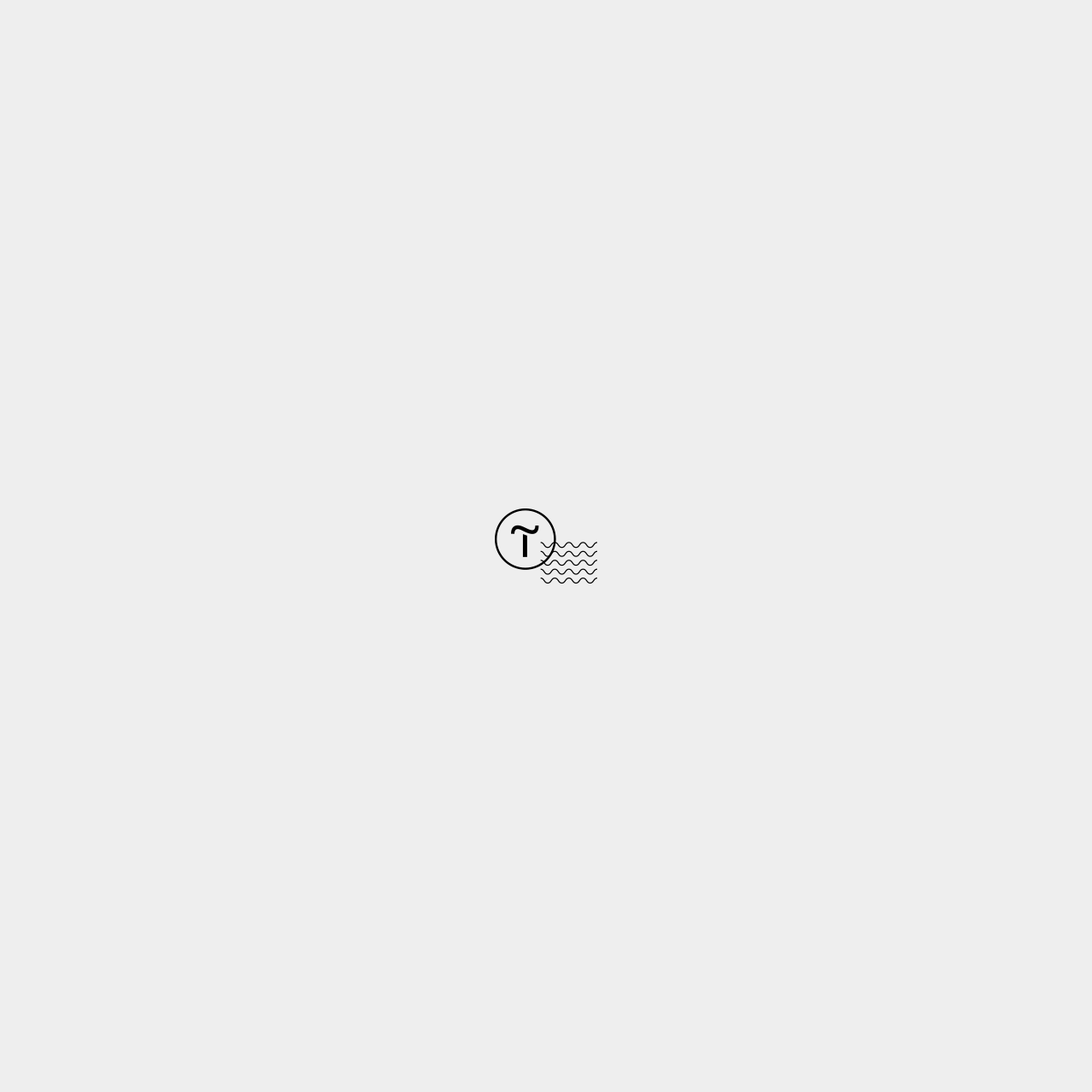Given the description "alt="Tilda"", provide the bounding box coordinates of the corresponding UI element.

[0.453, 0.523, 0.547, 0.537]